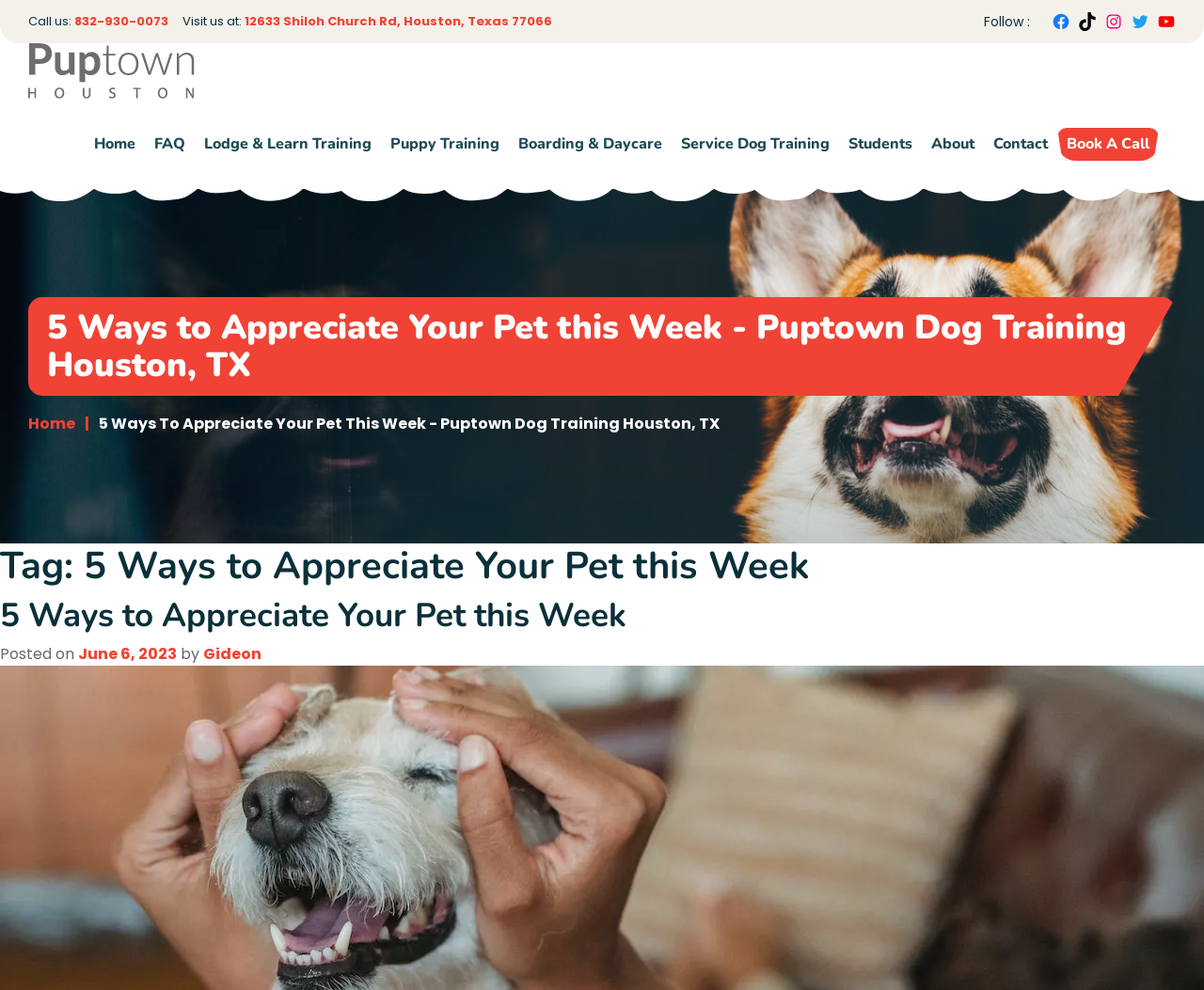Please respond in a single word or phrase: 
What social media platforms does Puptown Dog Training have?

Facebook, TikTok, Instagram, Twitter, YouTube